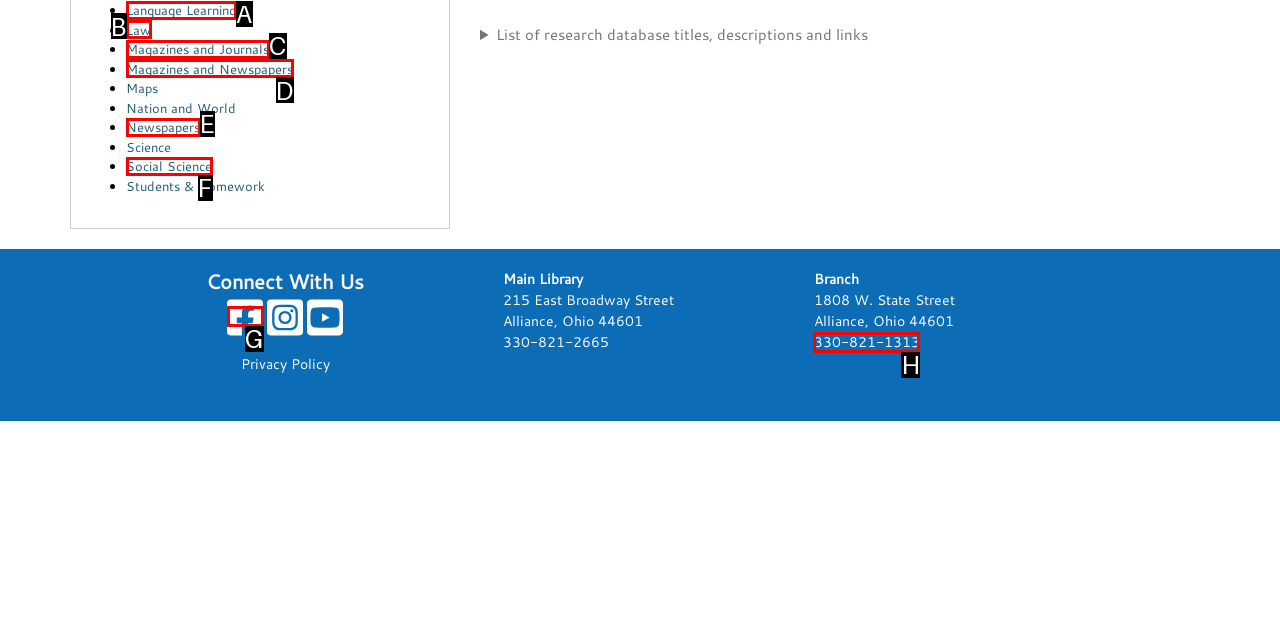Choose the option that aligns with the description: Language Learning
Respond with the letter of the chosen option directly.

A